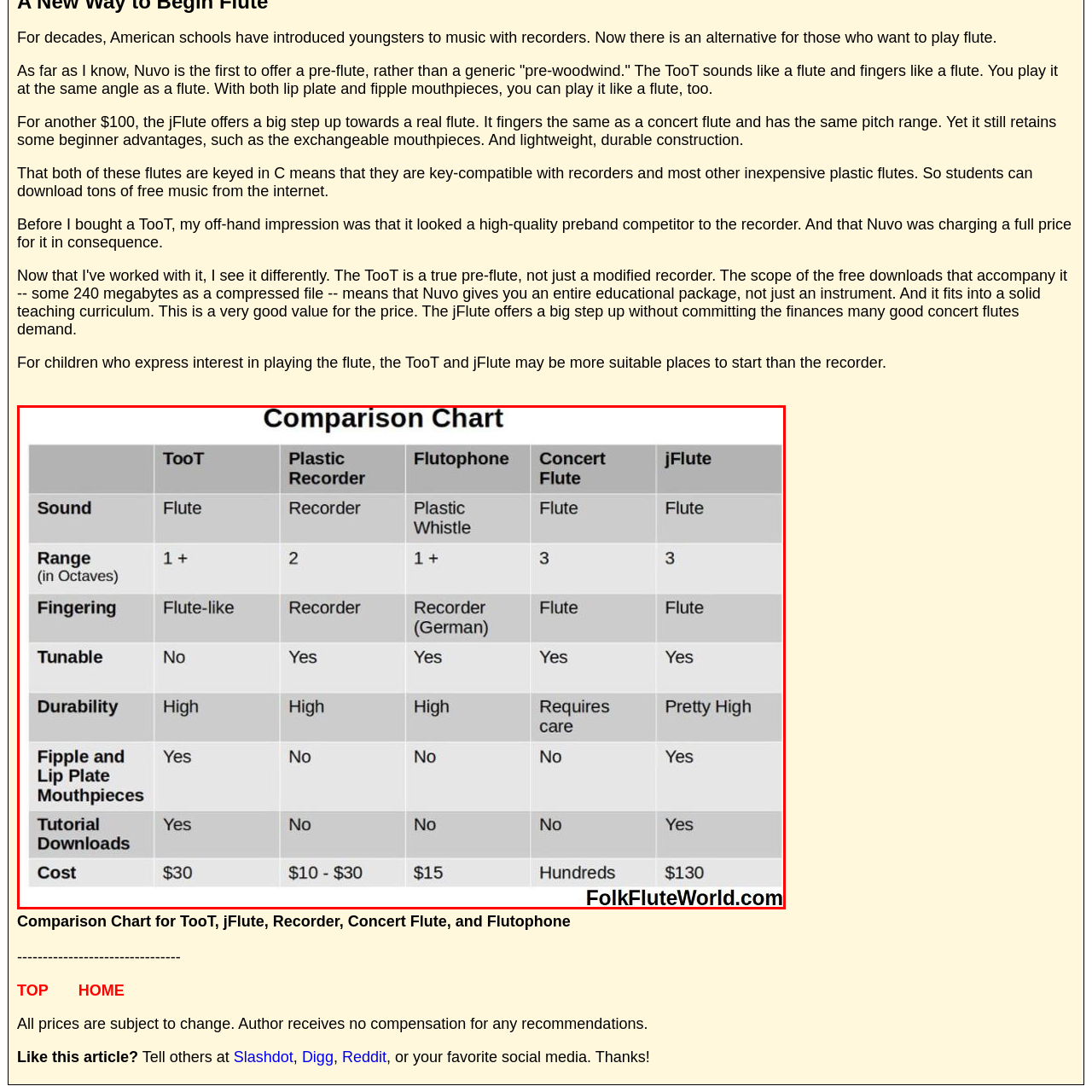Direct your attention to the image marked by the red box and answer the given question using a single word or phrase:
What is a key feature considered in the comparison chart?

Sound quality